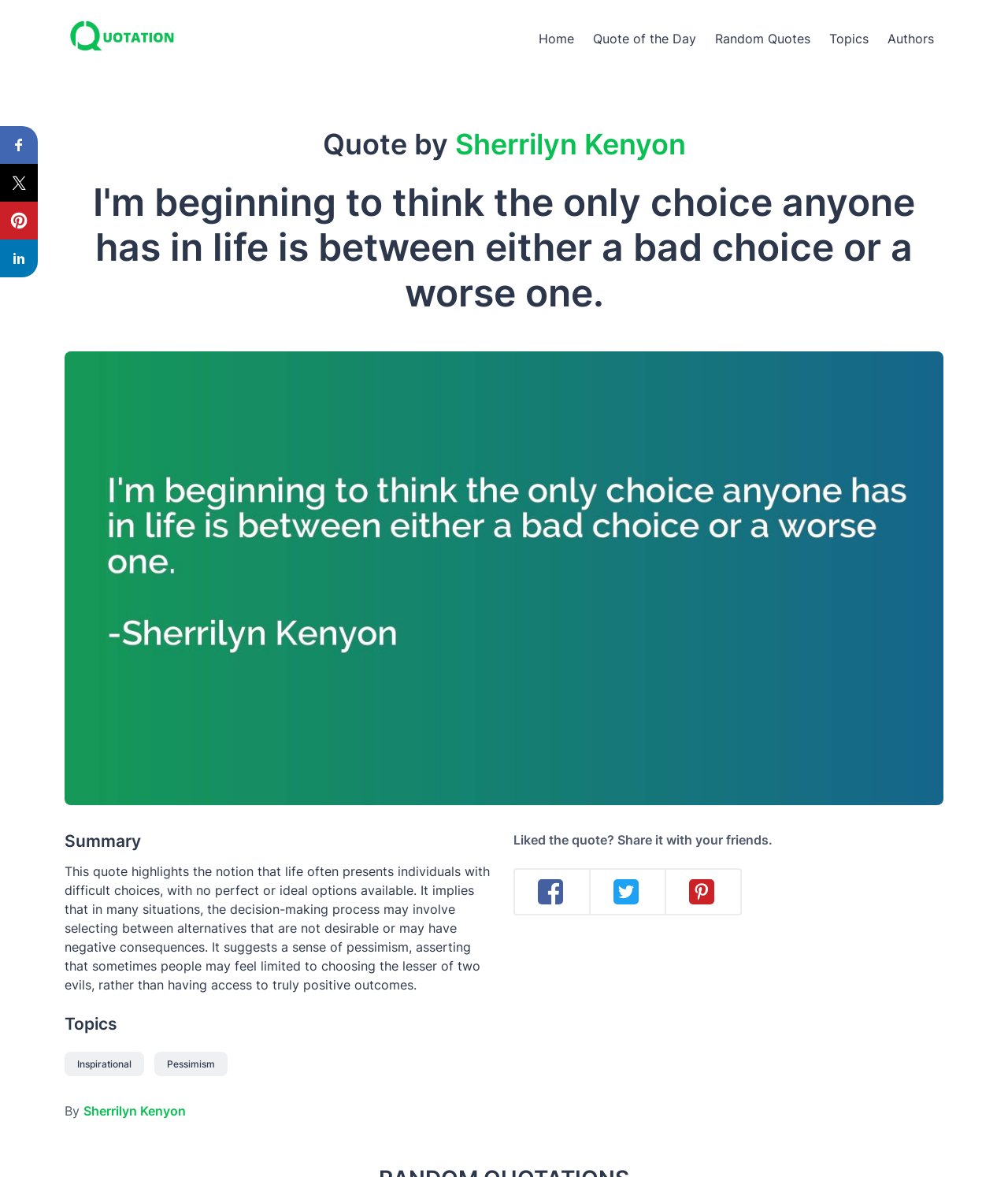Locate the bounding box coordinates of the clickable region to complete the following instruction: "View Quote of the Day."

[0.579, 0.017, 0.7, 0.049]